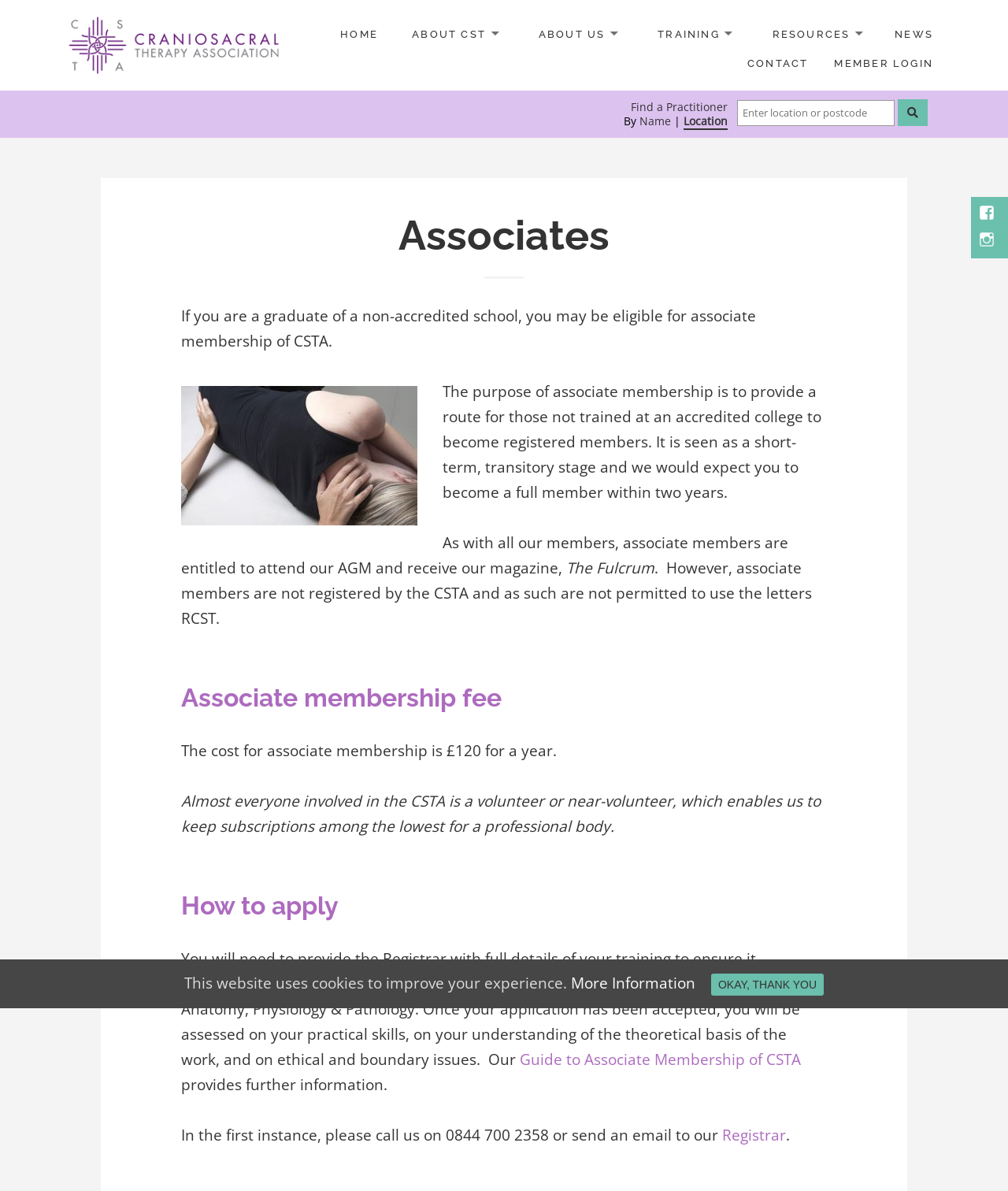With reference to the screenshot, provide a detailed response to the question below:
What is the name of the magazine received by associate members?

As with all our members, associate members are entitled to attend our AGM and receive our magazine, The Fulcrum.